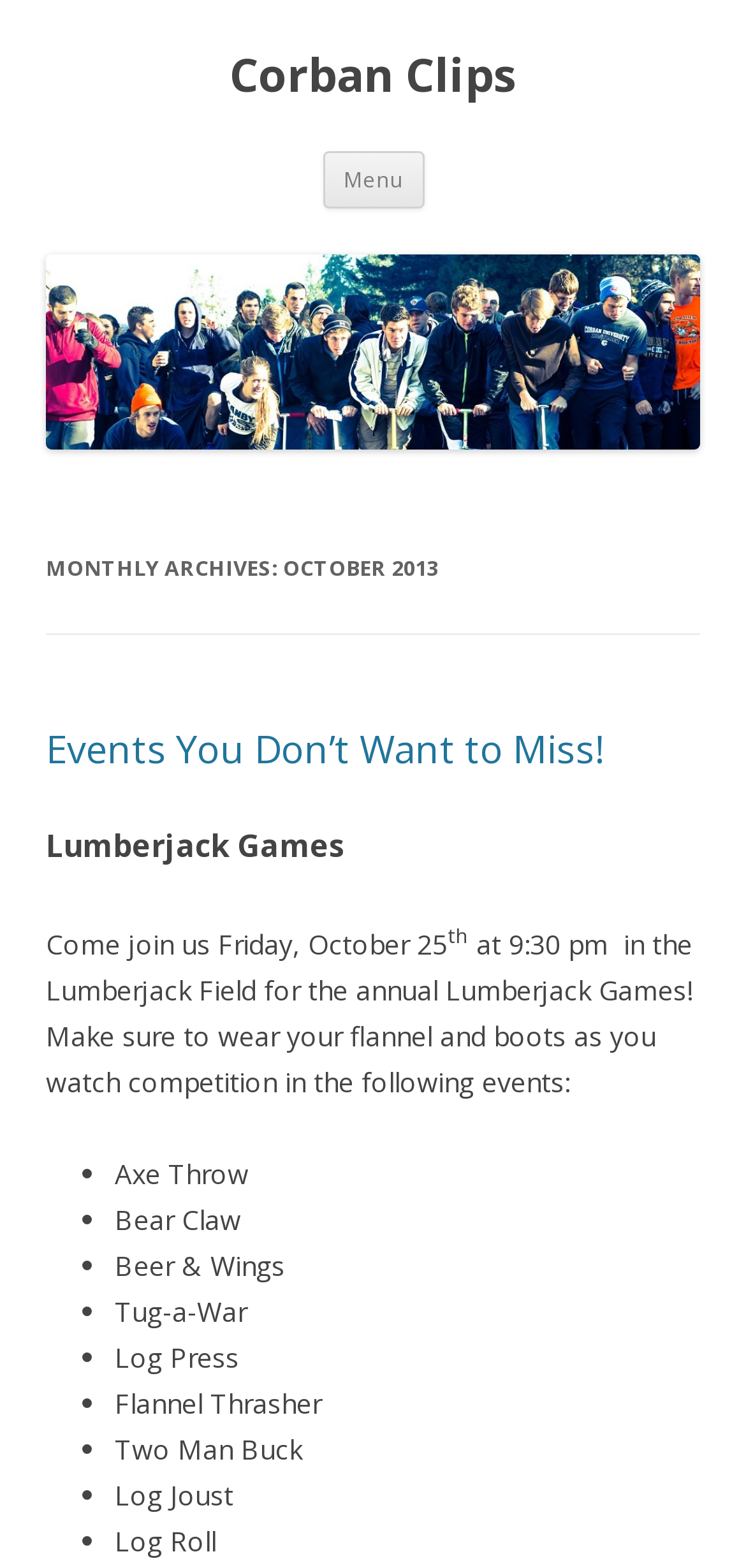Provide a one-word or short-phrase answer to the question:
What is the dress code for the Lumberjack Games?

Flannel and boots